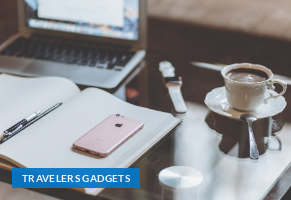Generate an in-depth description of the image you see.

The image features a cozy and organized workspace, perfect for travelers looking to stay productive on the go. On a sleek glass table, a light-colored notebook lies open, accompanied by a pen, suggesting a space for jotting down thoughts or itineraries. A pink smartphone sits nearby, symbolizing modern connectivity and the ease of planning travels with digital tools. Next to the smartphone, a stylish watch adds a touch of elegance and functionality, while a delicate cup of coffee on the side invites comfort and a moment of relaxation amidst travel preparations. Prominently displayed is the text "TRAVELER'S GADGETS," indicating a focus on essential items that enhance the travel experience. This setup perfectly embodies a blend of technology and style, ideal for the contemporary traveler.